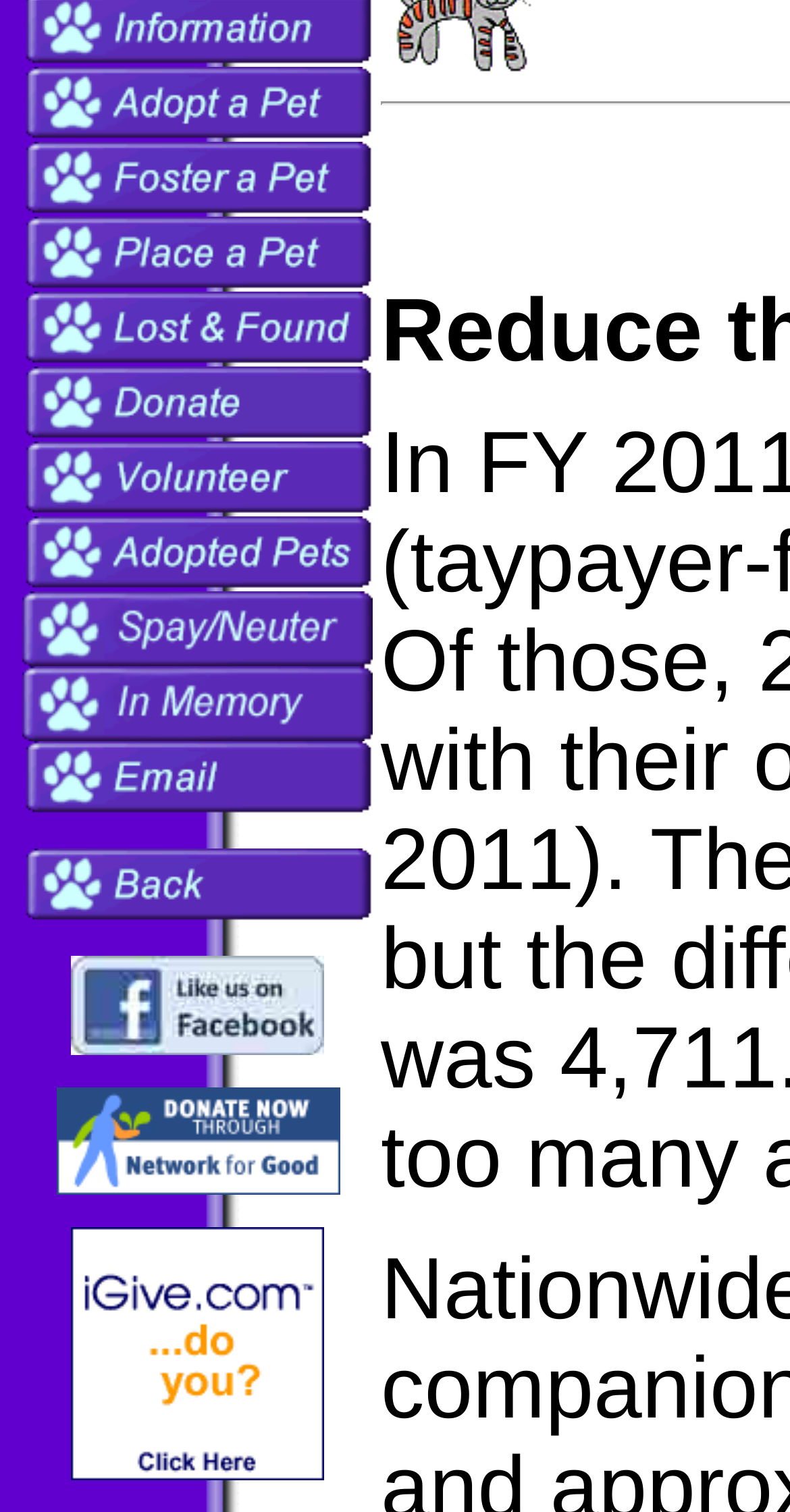Given the element description, predict the bounding box coordinates in the format (top-left x, top-left y, bottom-right x, bottom-right y), using floating point numbers between 0 and 1: alt="Previous Page" name="btnBack"

[0.028, 0.593, 0.472, 0.616]